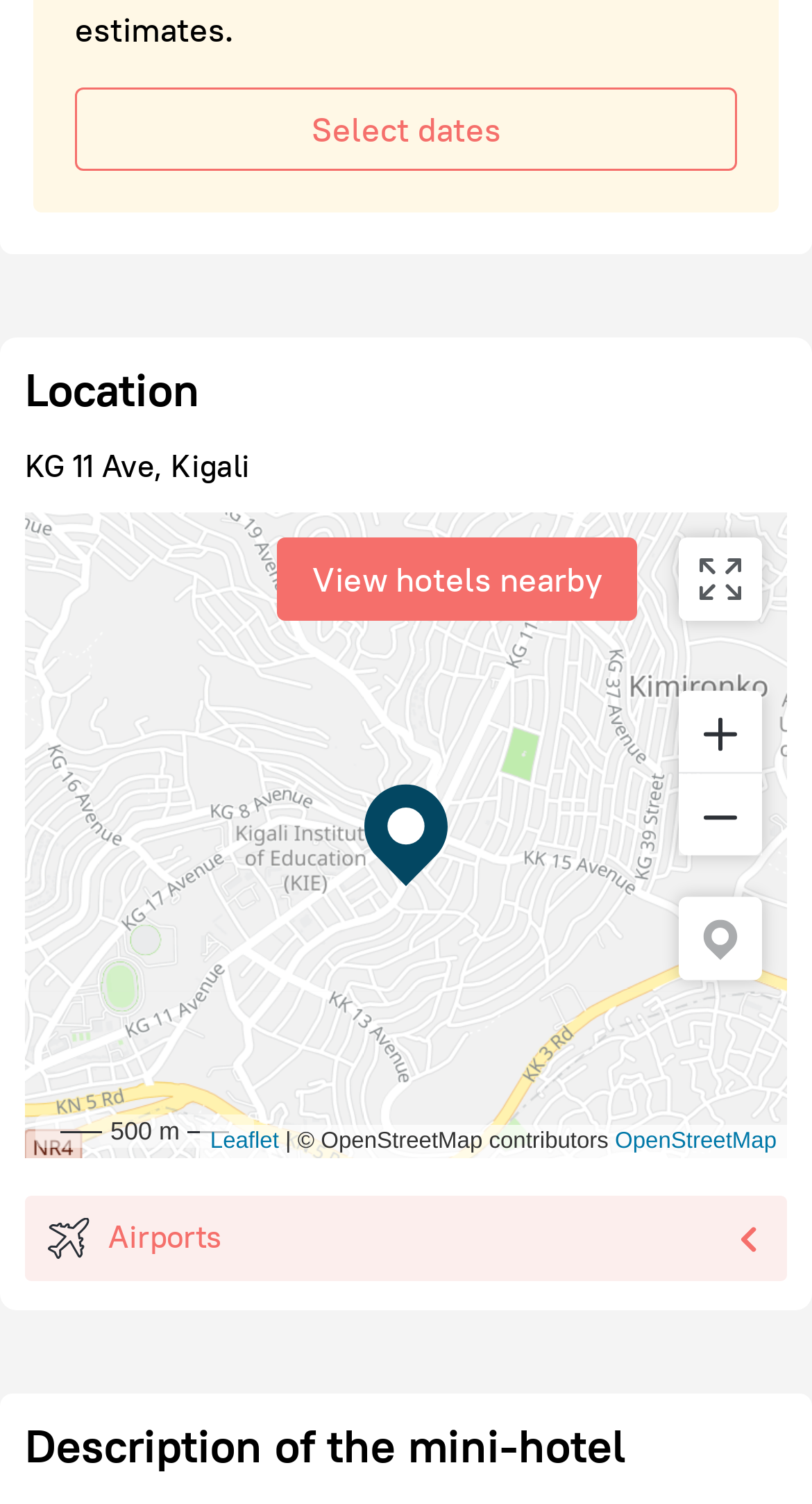Please determine the bounding box coordinates for the UI element described as: "parent_node: View hotels nearby aria-label="expand-button-icon"".

[0.836, 0.358, 0.938, 0.413]